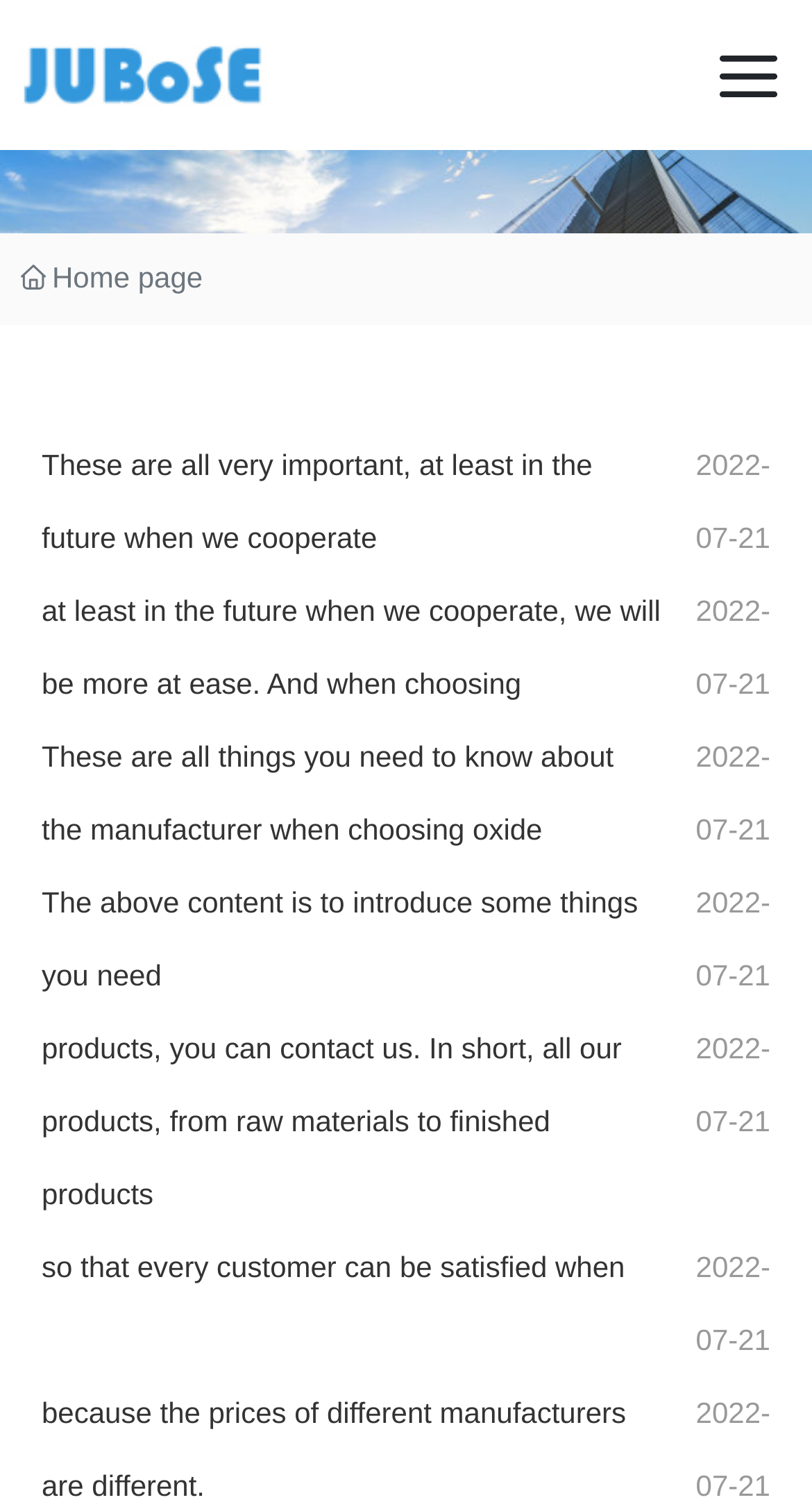Generate a comprehensive description of the contents of the webpage.

The webpage is about JUBoSE Suzhou, a start-up enterprise specializing in the development and production of optical coating materials. 

At the top left corner, there is a logo of JUBoSE, which is an image with a link to the homepage. Below the logo, there is a horizontal banner image that spans the entire width of the page. 

On the top right corner, there is a small image. 

The main content of the webpage is divided into several sections. On the left side, there are multiple links with descriptive text, including "Home page", "These are all very important...", "at least in the future when we cooperate...", and several others. Each of these links has a corresponding date "2022-07-21" on the right side. 

The links are stacked vertically, with the "Home page" link at the top, followed by the other links in a descending order. The dates are aligned to the right side of the links.